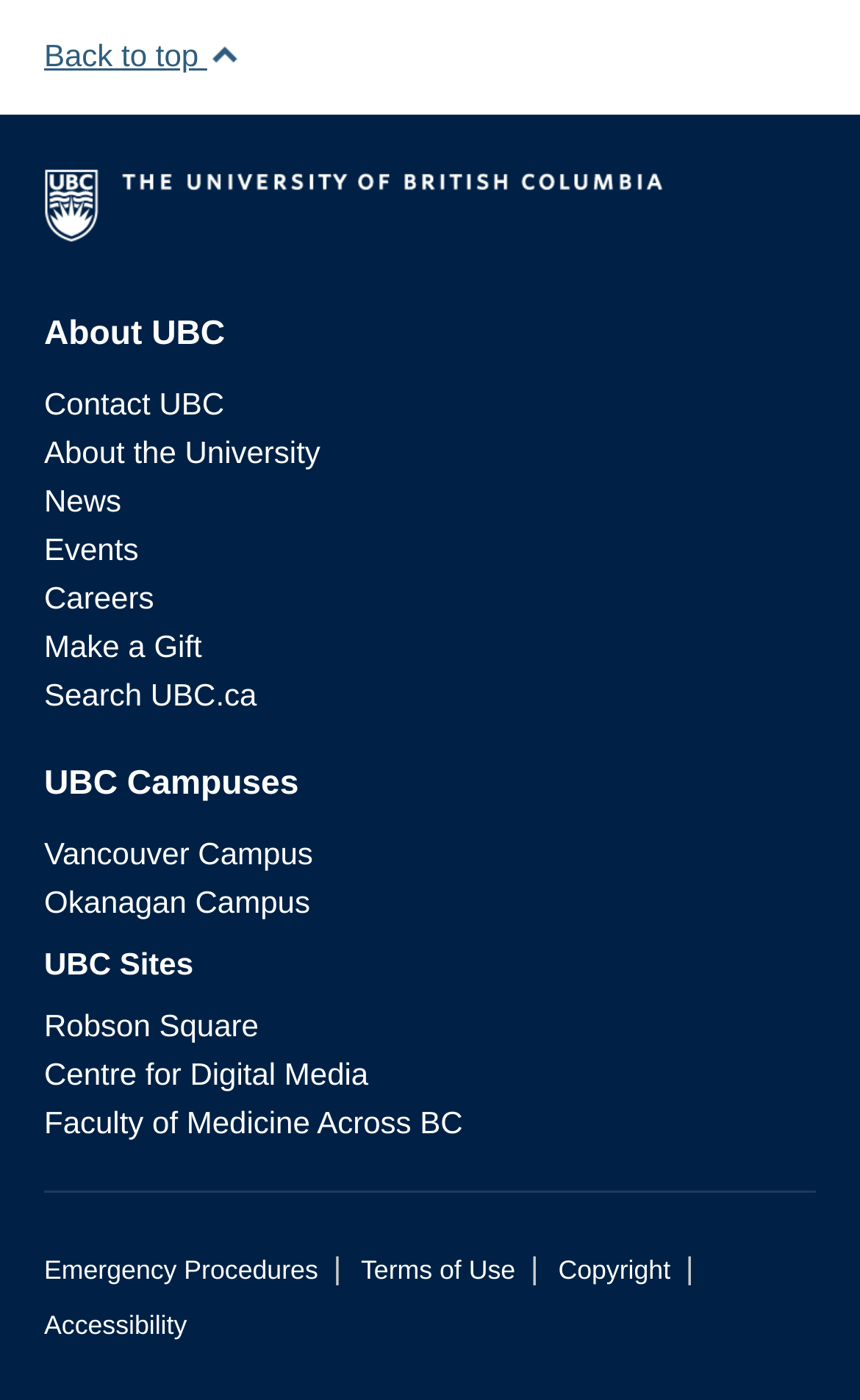What is the second campus listed?
Using the image, provide a concise answer in one word or a short phrase.

Okanagan Campus